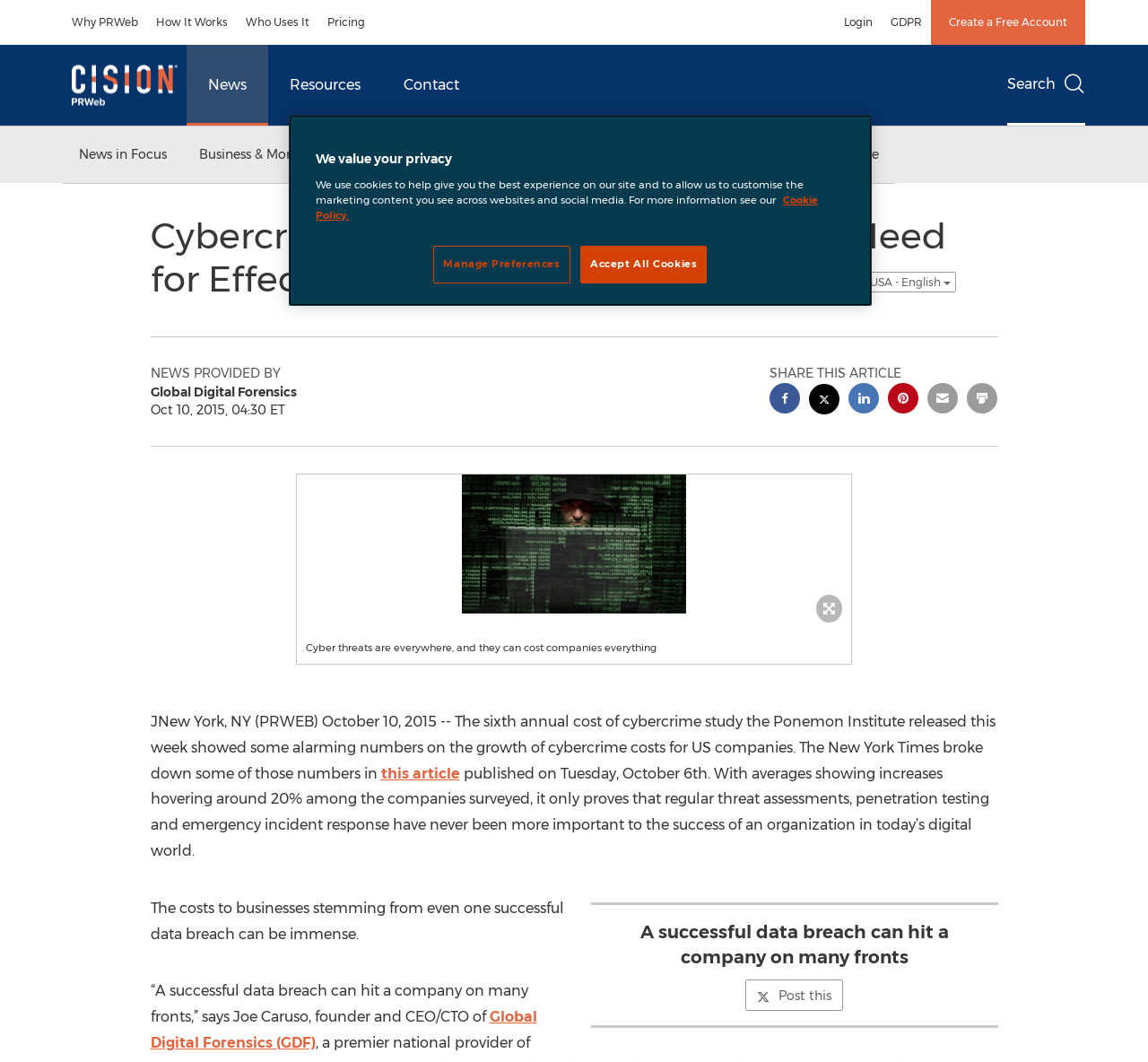Locate the bounding box coordinates of the area you need to click to fulfill this instruction: 'Learn more about Global Digital Forensics'. The coordinates must be in the form of four float numbers ranging from 0 to 1: [left, top, right, bottom].

[0.131, 0.949, 0.468, 0.99]